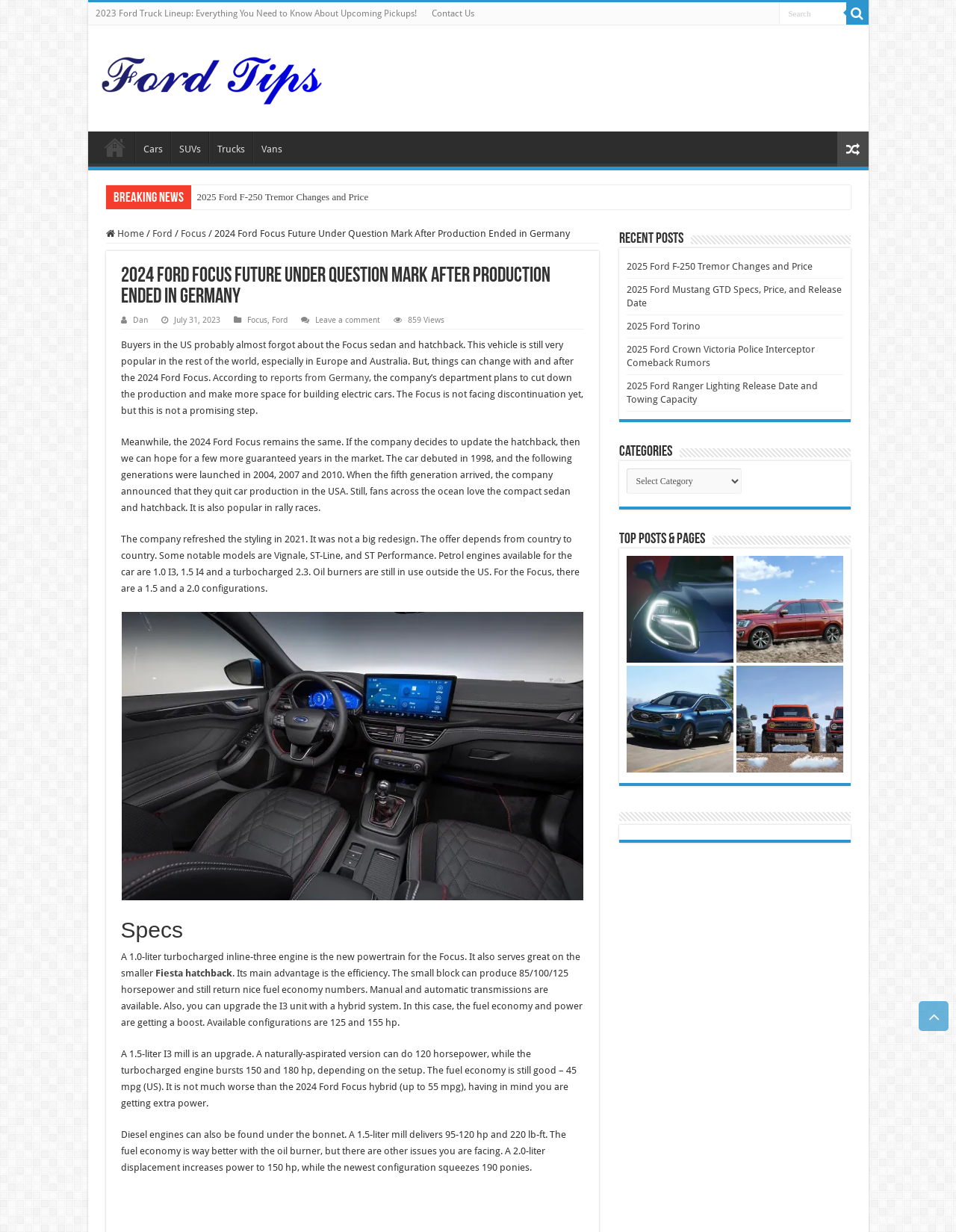What is the name of the Ford model that is replacing the EcoSport?
Please answer the question with as much detail as possible using the screenshot.

According to the article, the 2025 Ford Puma is replacing the EcoSport, and a Puma EV has been spotted, debuting in 2024.